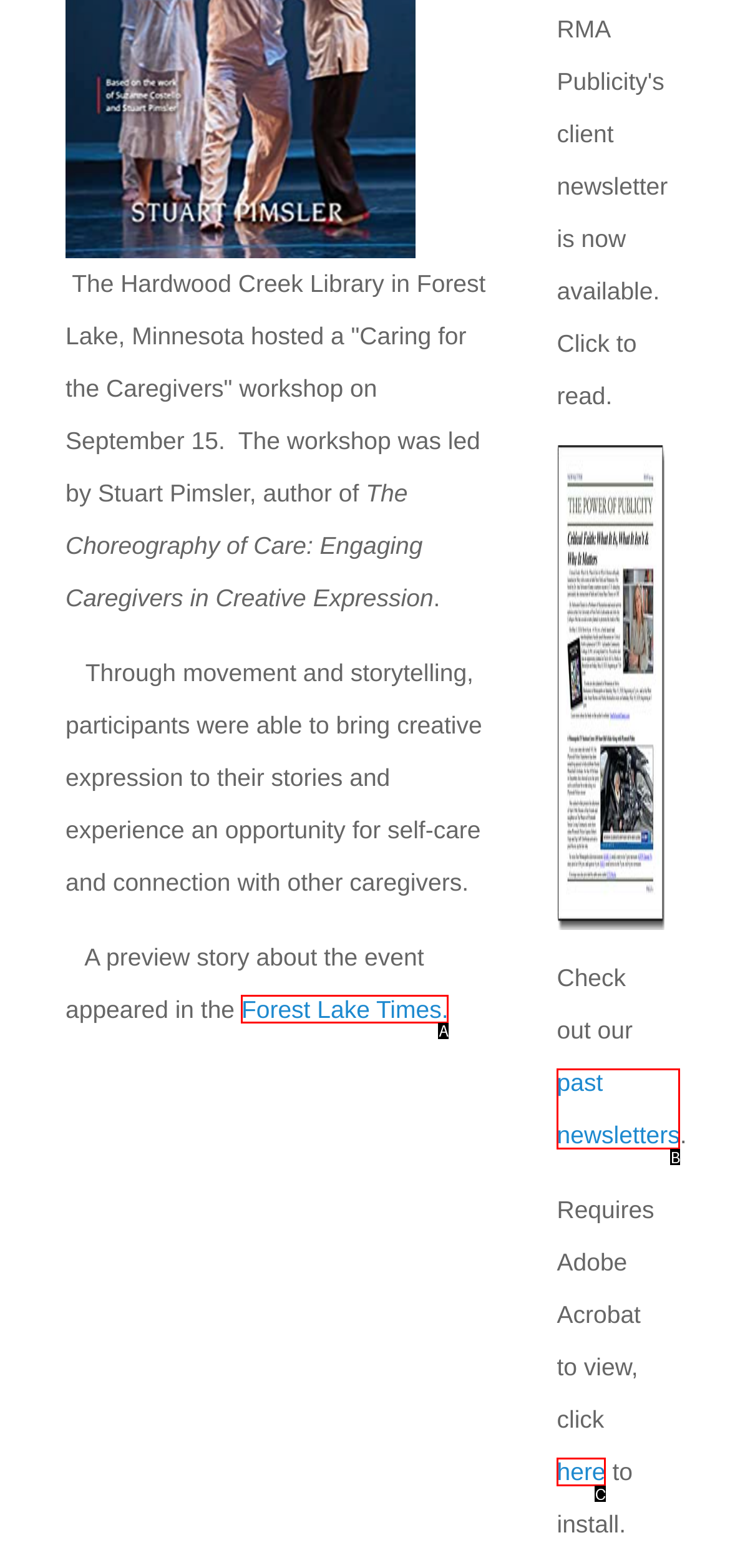From the provided options, pick the HTML element that matches the description: MultiVuVideos. Respond with the letter corresponding to your choice.

None